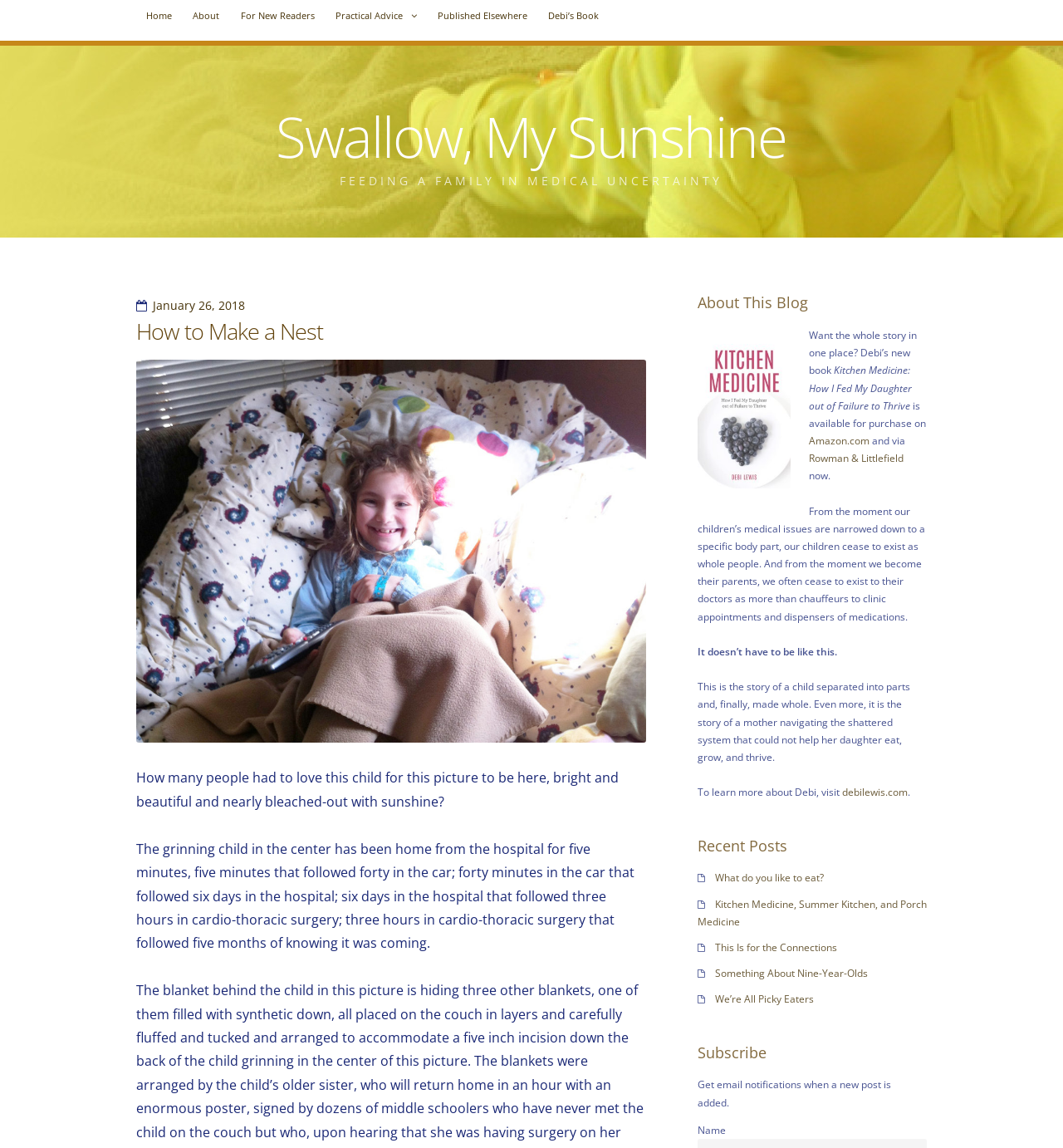How many links are in the top navigation menu?
Refer to the image and answer the question using a single word or phrase.

6